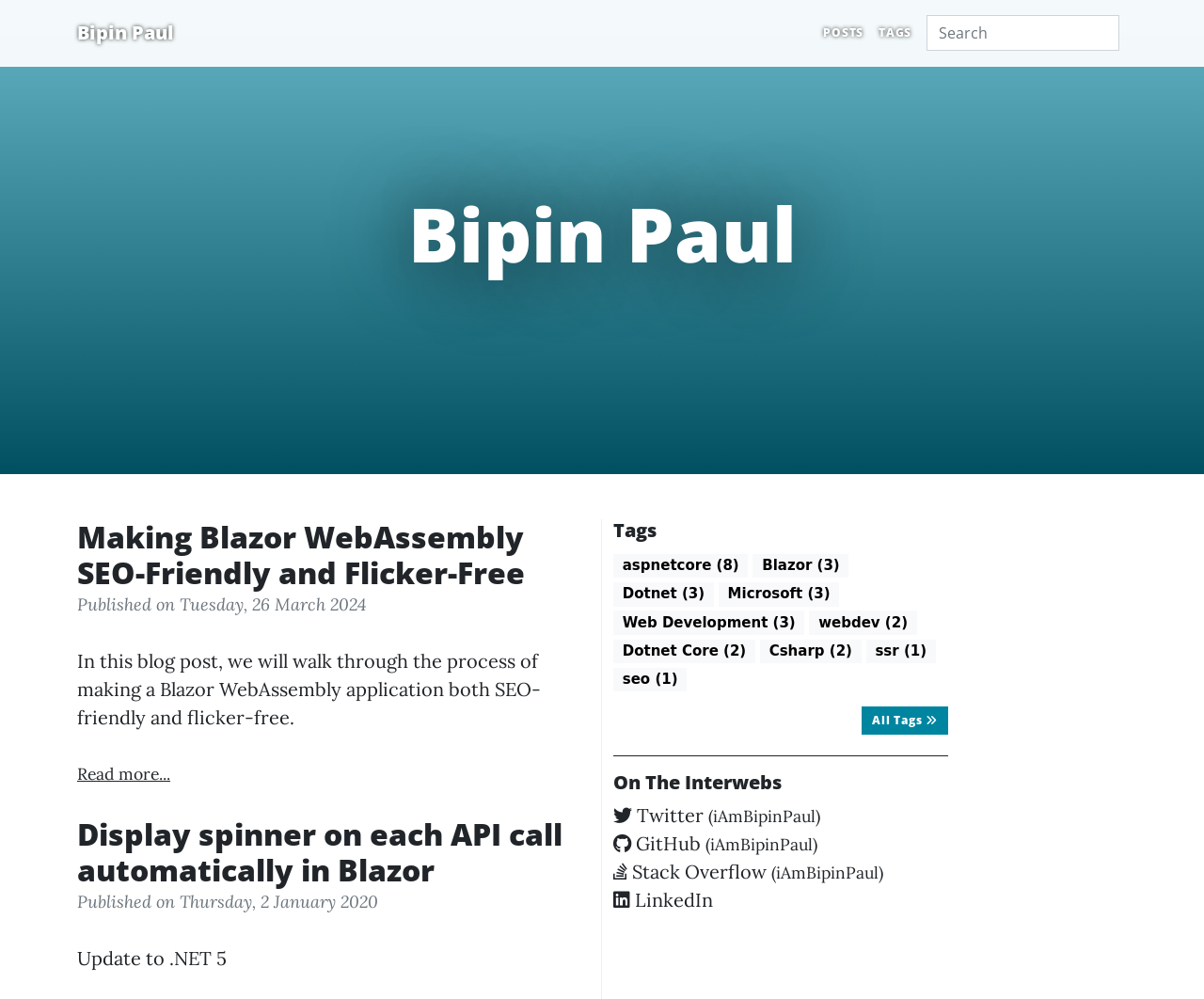Could you find the bounding box coordinates of the clickable area to complete this instruction: "Contact Peening Technologies"?

None